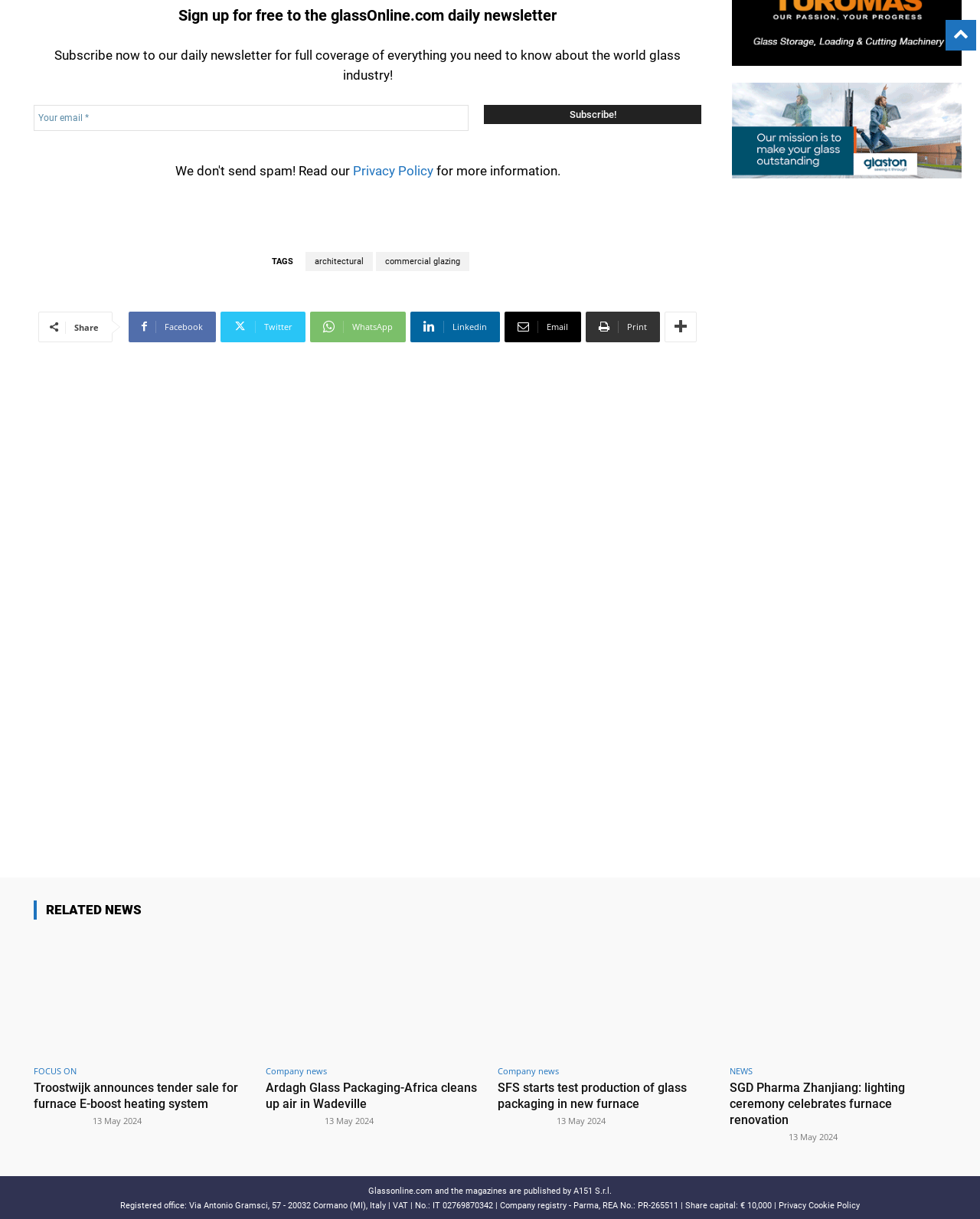Use a single word or phrase to answer the question:
How many social media sharing options are available?

6